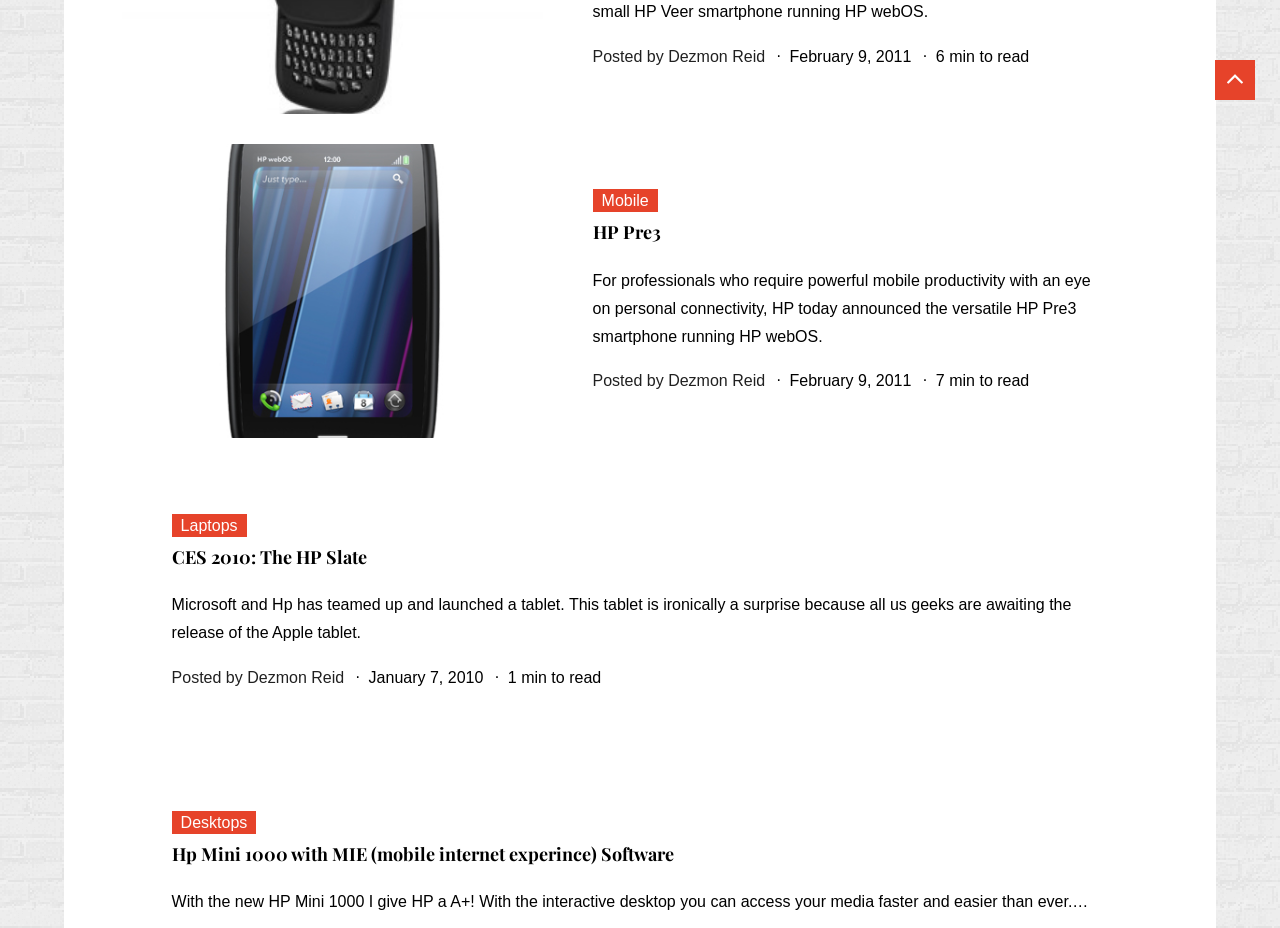Indicate the bounding box coordinates of the clickable region to achieve the following instruction: "Go to Denialism homepage."

None